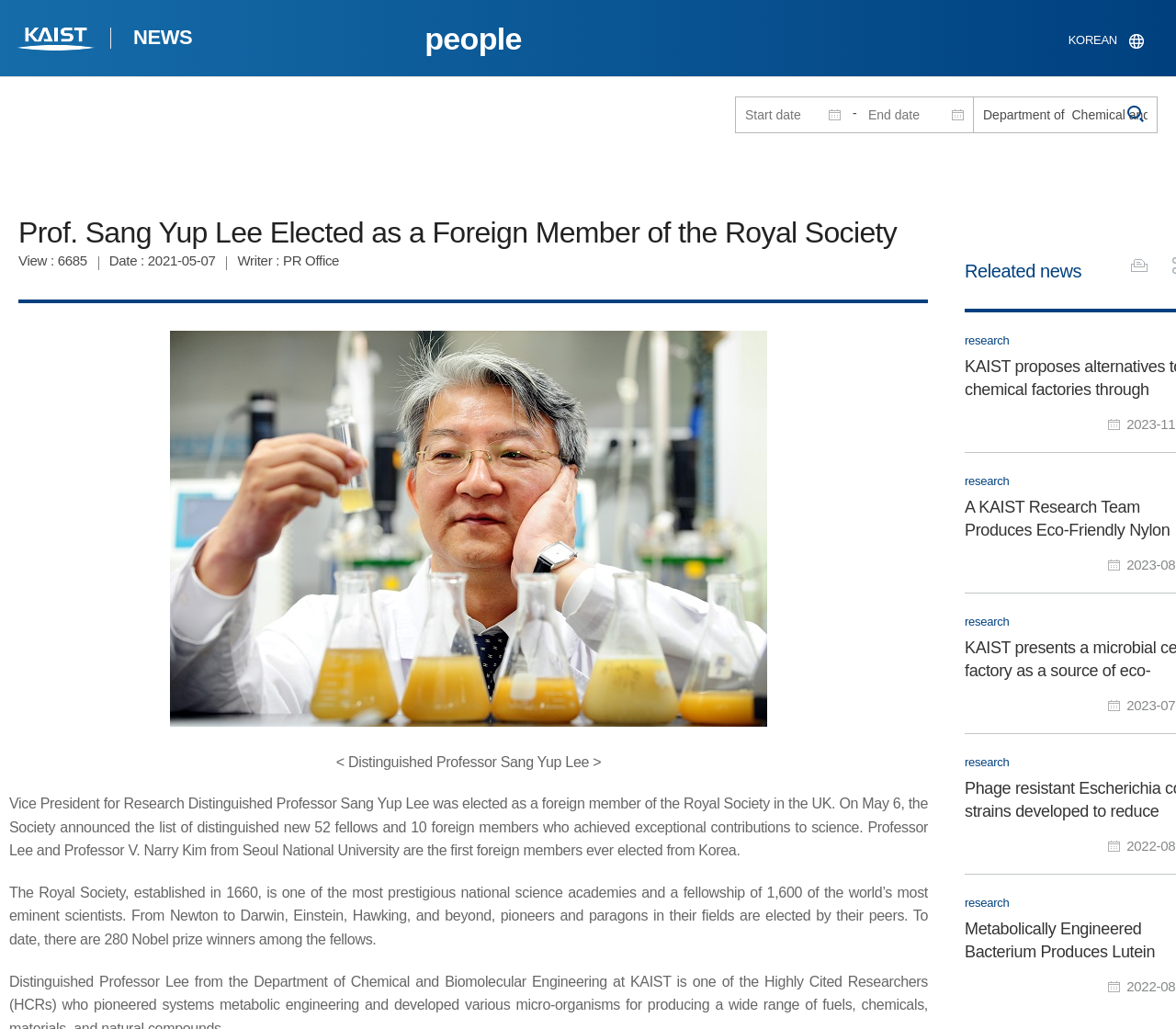Please specify the coordinates of the bounding box for the element that should be clicked to carry out this instruction: "View the Korean version". The coordinates must be four float numbers between 0 and 1, formatted as [left, top, right, bottom].

[0.897, 0.022, 0.984, 0.058]